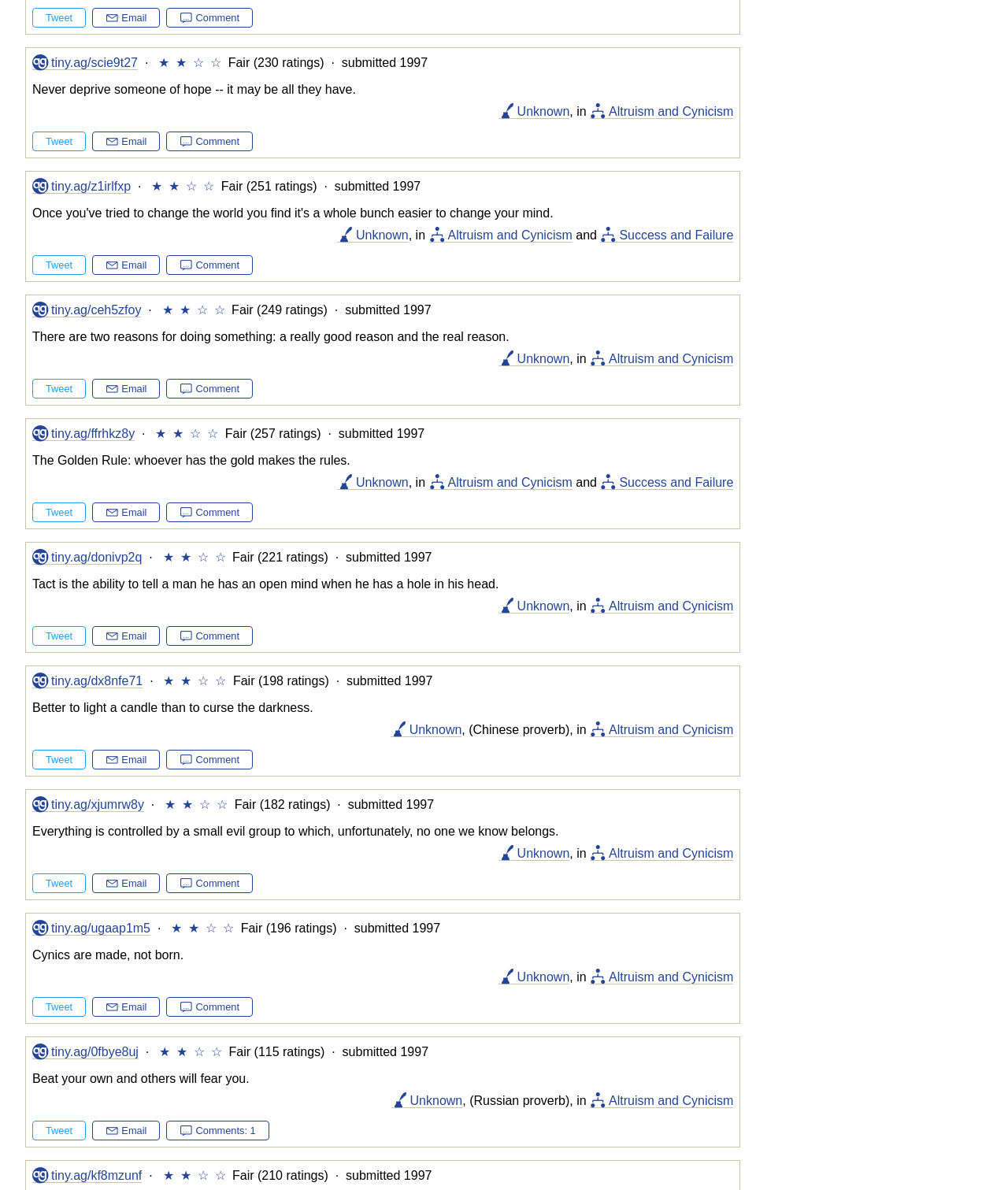Please find the bounding box for the UI element described by: "Comments: 1".

[0.165, 0.942, 0.267, 0.958]